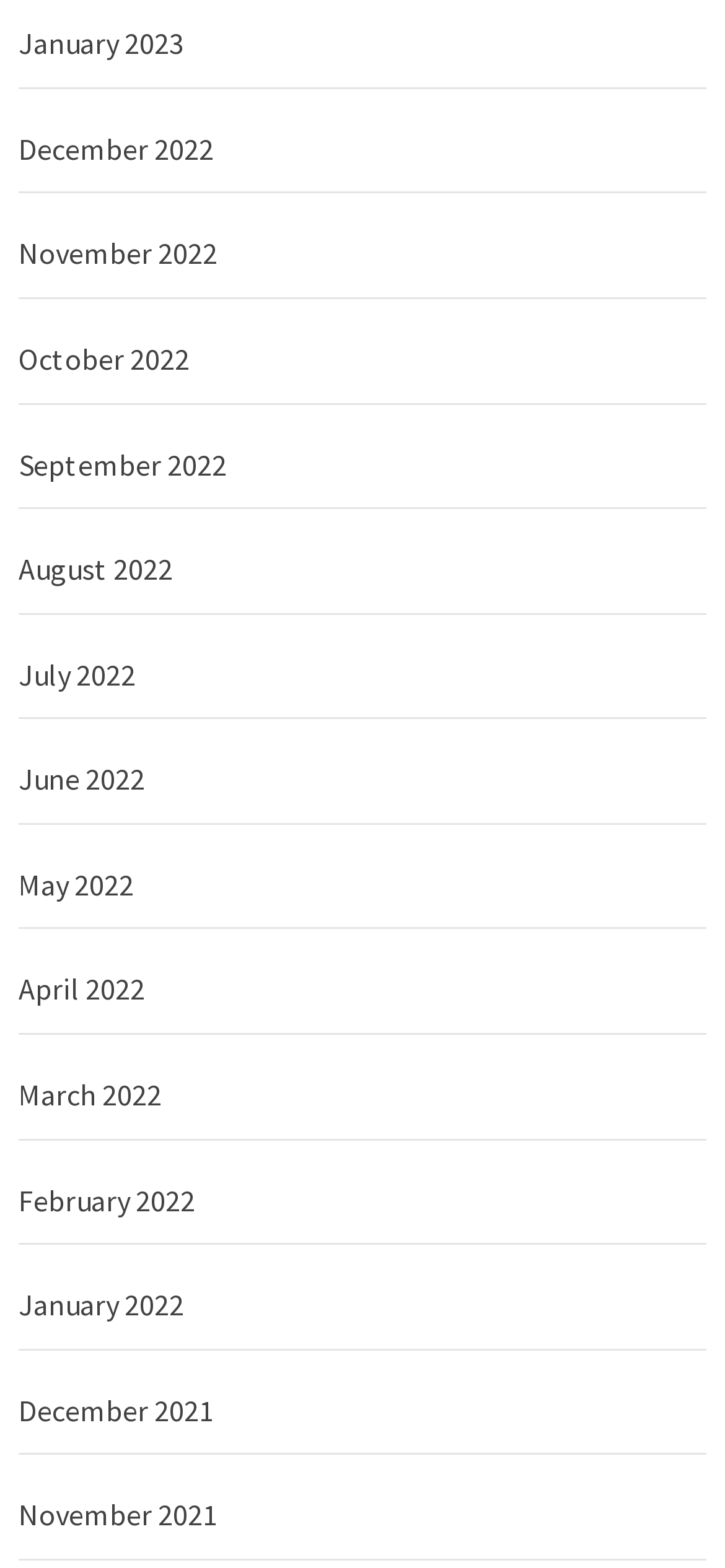Identify the bounding box coordinates of the section to be clicked to complete the task described by the following instruction: "Explore September 2022". The coordinates should be four float numbers between 0 and 1, formatted as [left, top, right, bottom].

[0.026, 0.27, 0.974, 0.325]